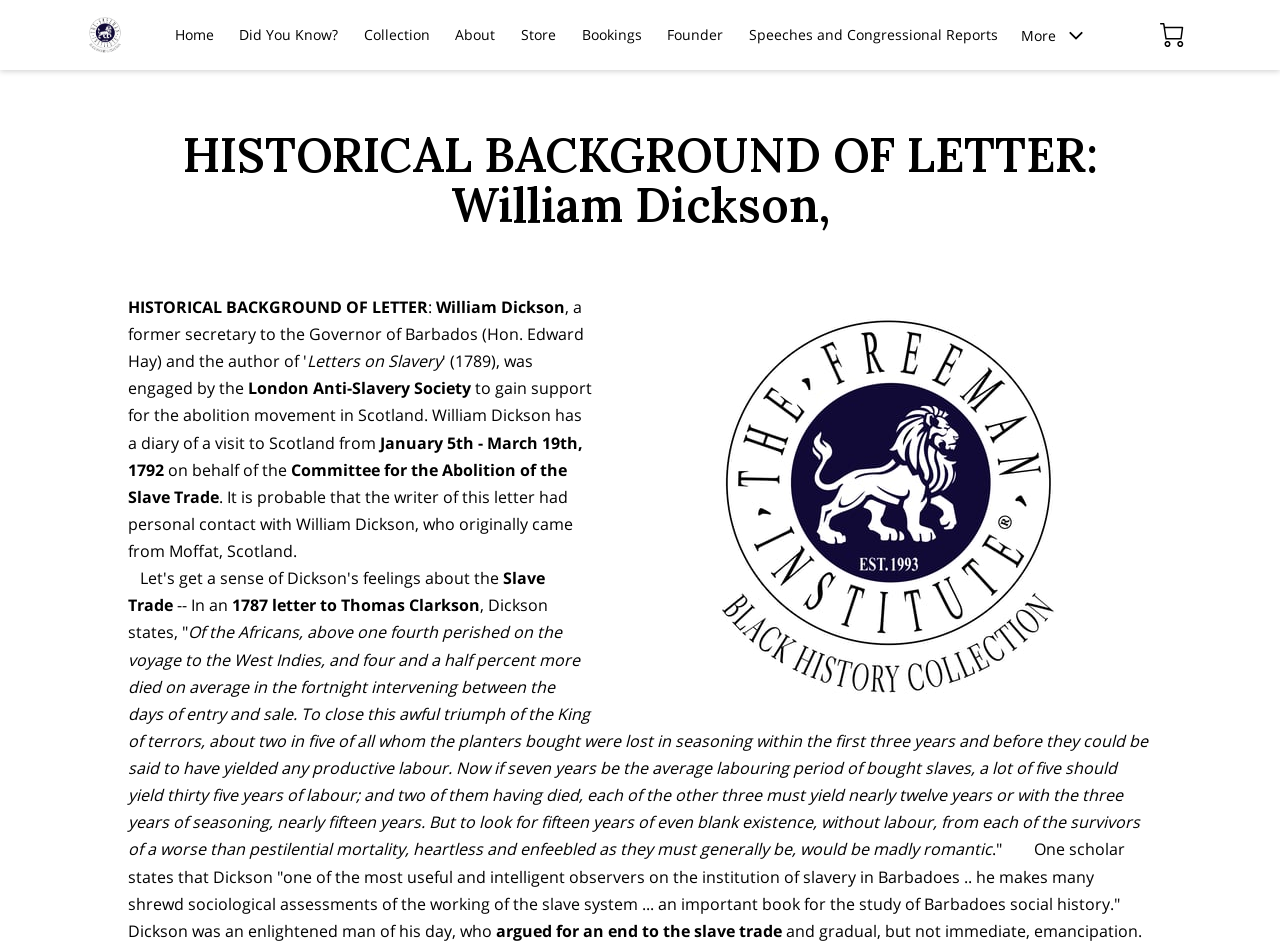Please locate the clickable area by providing the bounding box coordinates to follow this instruction: "Click Contact Us".

None